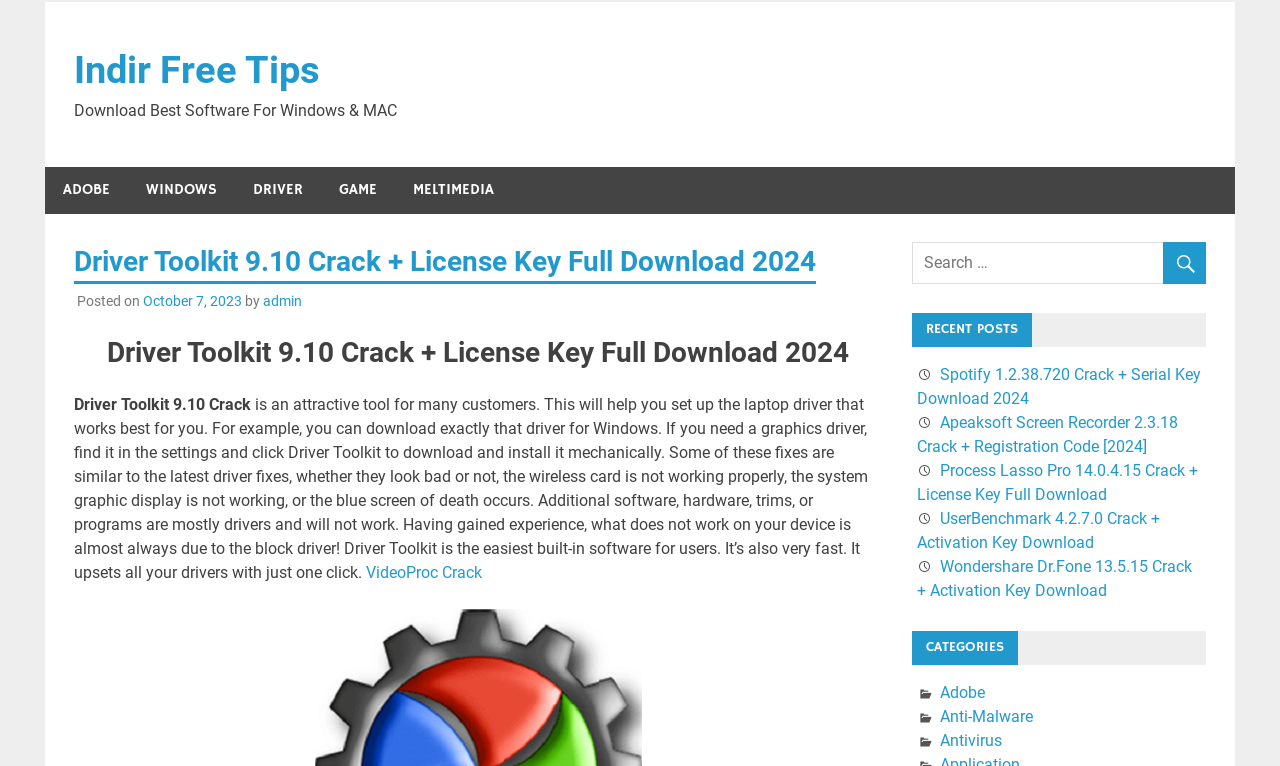What is the category of the post 'Spotify 1.2.38.720 Crack + Serial Key Download 2024'?
Please give a detailed answer to the question using the information shown in the image.

The post 'Spotify 1.2.38.720 Crack + Serial Key Download 2024' is listed under 'RECENT POSTS', but its category is not specified. However, based on the content of the post, it's likely to be related to software or music.